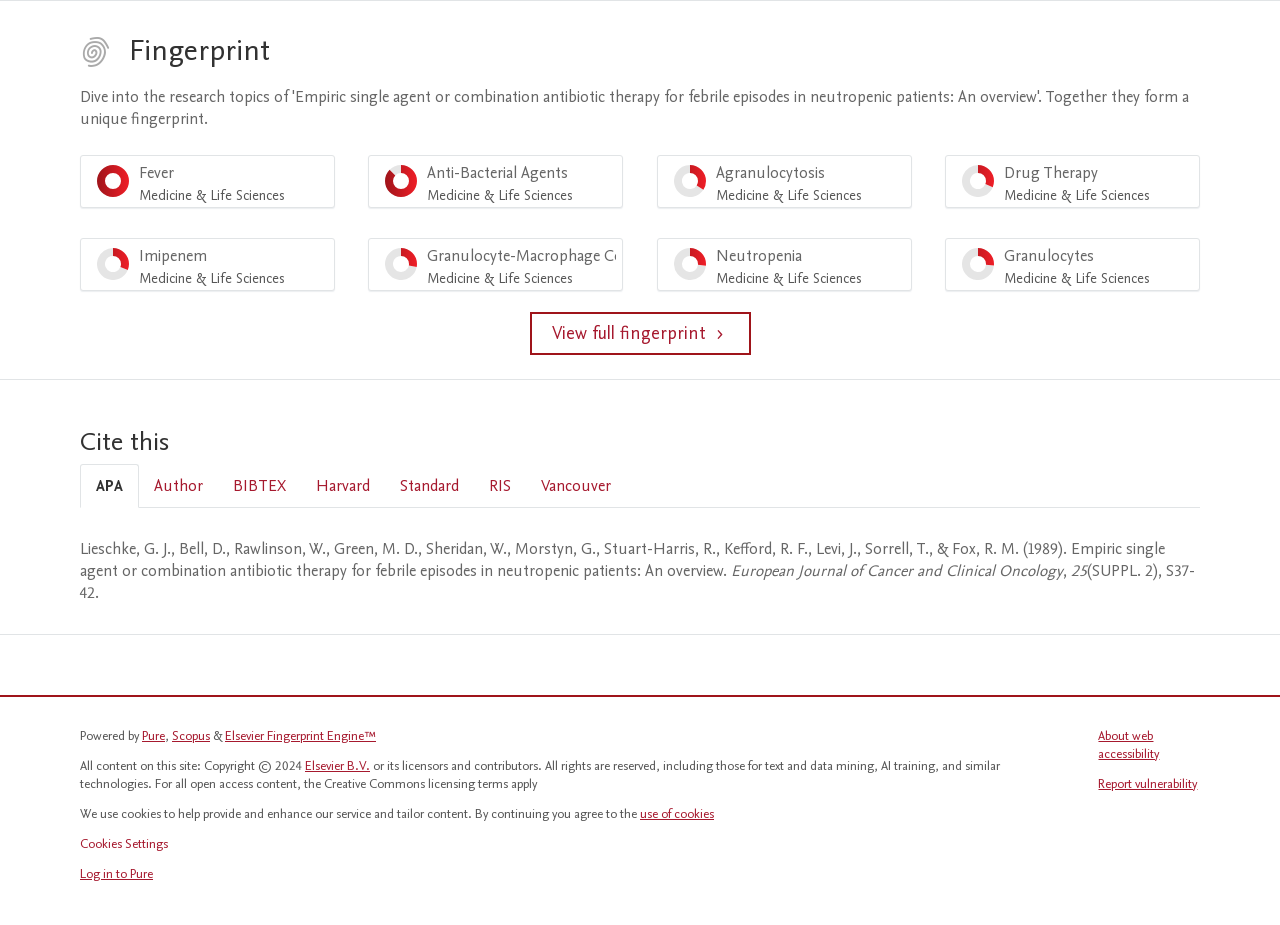Find the bounding box coordinates of the element's region that should be clicked in order to follow the given instruction: "Click the 'Previous' link". The coordinates should consist of four float numbers between 0 and 1, i.e., [left, top, right, bottom].

None